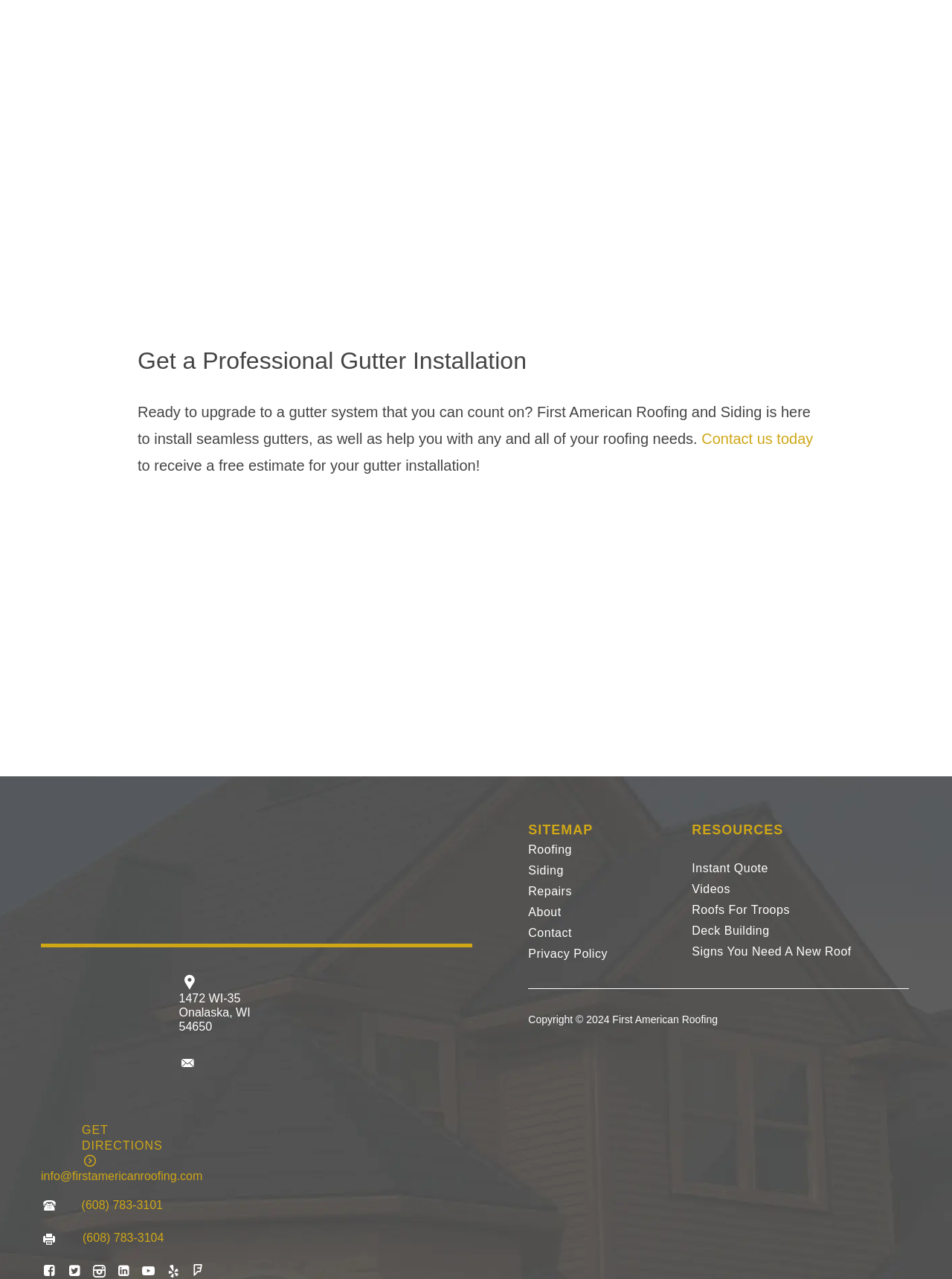What is the purpose of the company?
Please provide an in-depth and detailed response to the question.

The purpose of the company can be inferred from the heading 'Get a Professional Gutter Installation' and the static text 'Ready to upgrade to a gutter system that you can count on? First American Roofing and Siding is here to install seamless gutters, as well as help you with any and all of your roofing needs.', which suggests that the company provides gutter installation and roofing services.